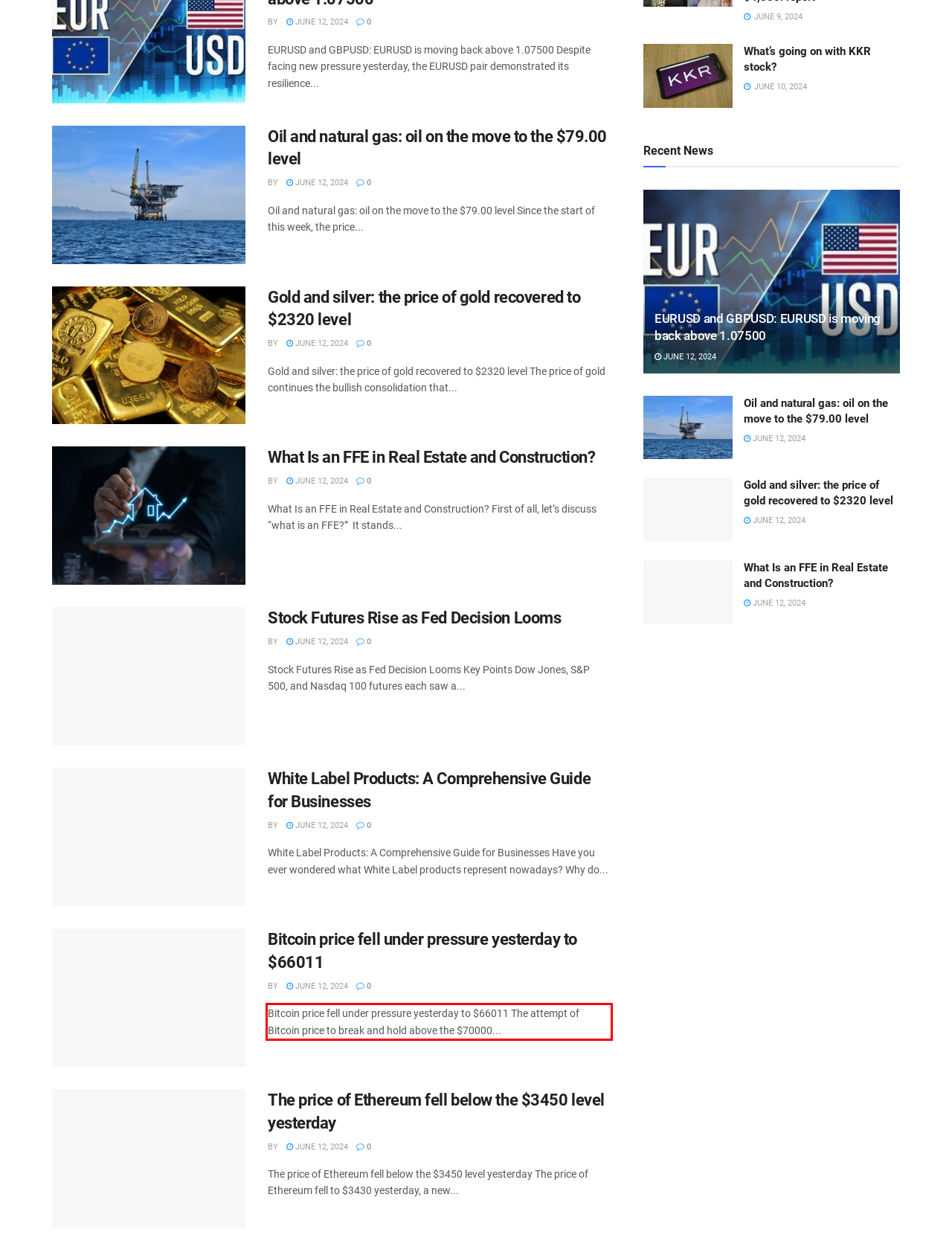By examining the provided screenshot of a webpage, recognize the text within the red bounding box and generate its text content.

Bitcoin price fell under pressure yesterday to $66011 The attempt of Bitcoin price to break and hold above the $70000...